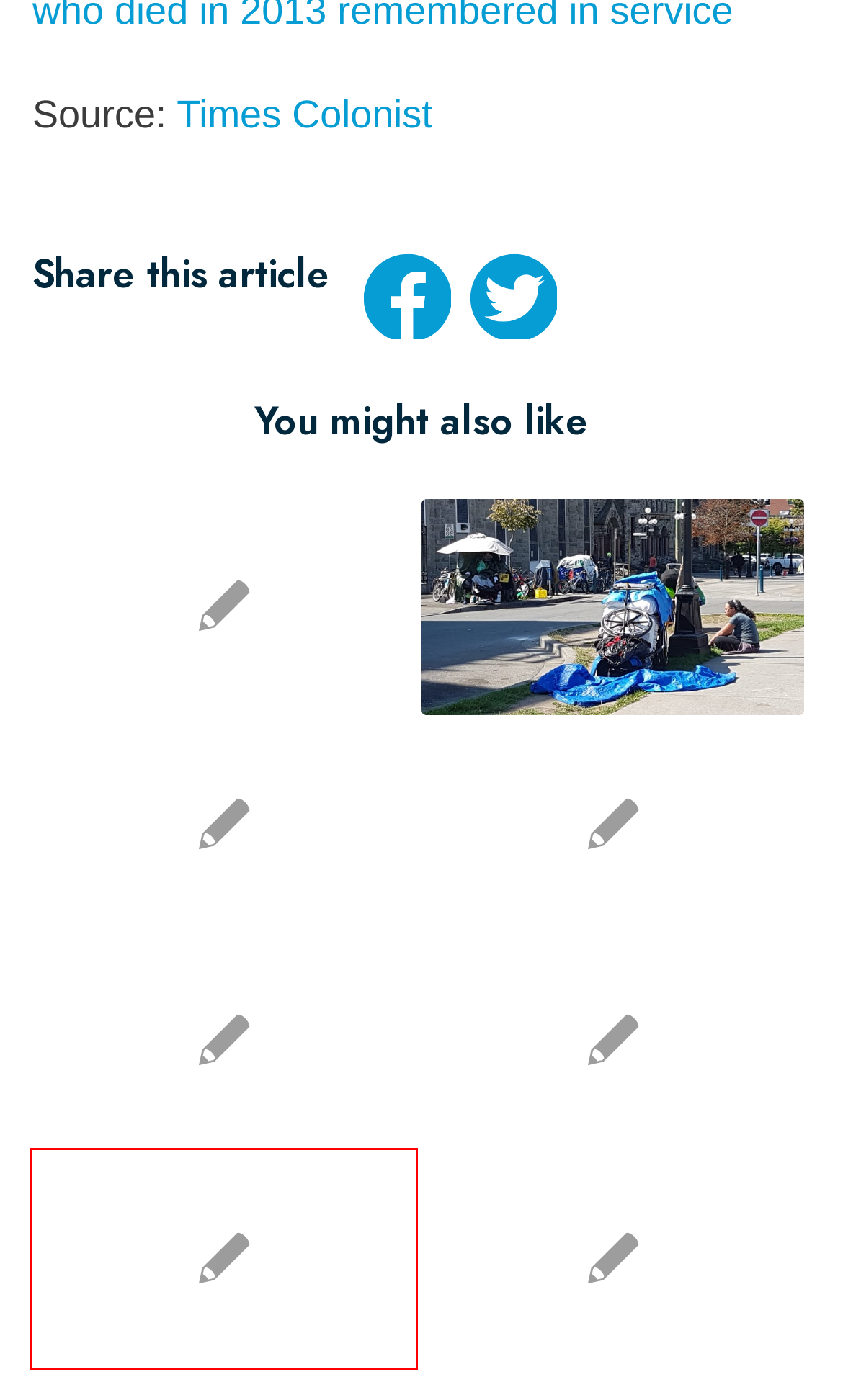You have a screenshot of a webpage with a red bounding box around an element. Choose the best matching webpage description that would appear after clicking the highlighted element. Here are the candidates:
A. Heat puts Homeless at Greater Risk - Victoria Homelessness
B. Editorial: Fair Elections Act makes it worse - Victoria Homelessness
C. For many on Victoria's streets, hope comes with a cup of coffee - Victoria Homelessness
D. Victoria task force proposes outreach team to help city's most vulnerable - Victoria Homelessness
E. Socks pour in for the homeless - Victoria Homelessness
F. Mustard Seed walks to fight poverty - Victoria Homelessness
G. Youngsters collecting warm socks for the homeless - Victoria Homelessness
H. Donate Now - Victoria Homelessness

F